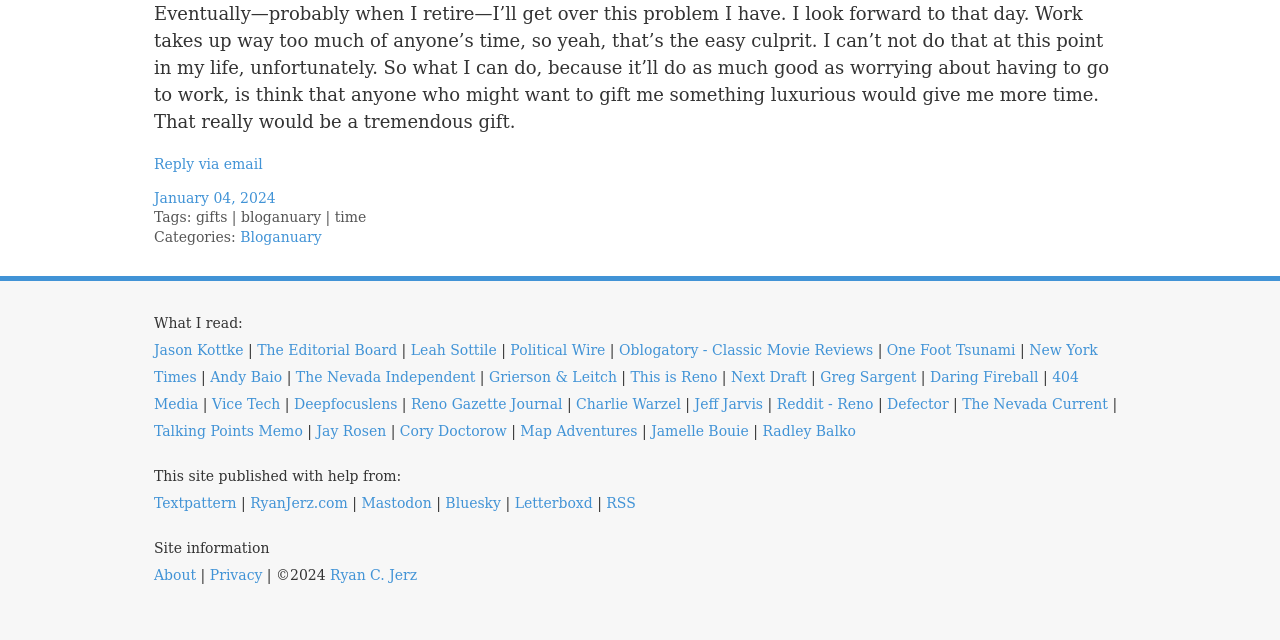Using the description "The Nevada Independent", locate and provide the bounding box of the UI element.

[0.231, 0.576, 0.371, 0.601]